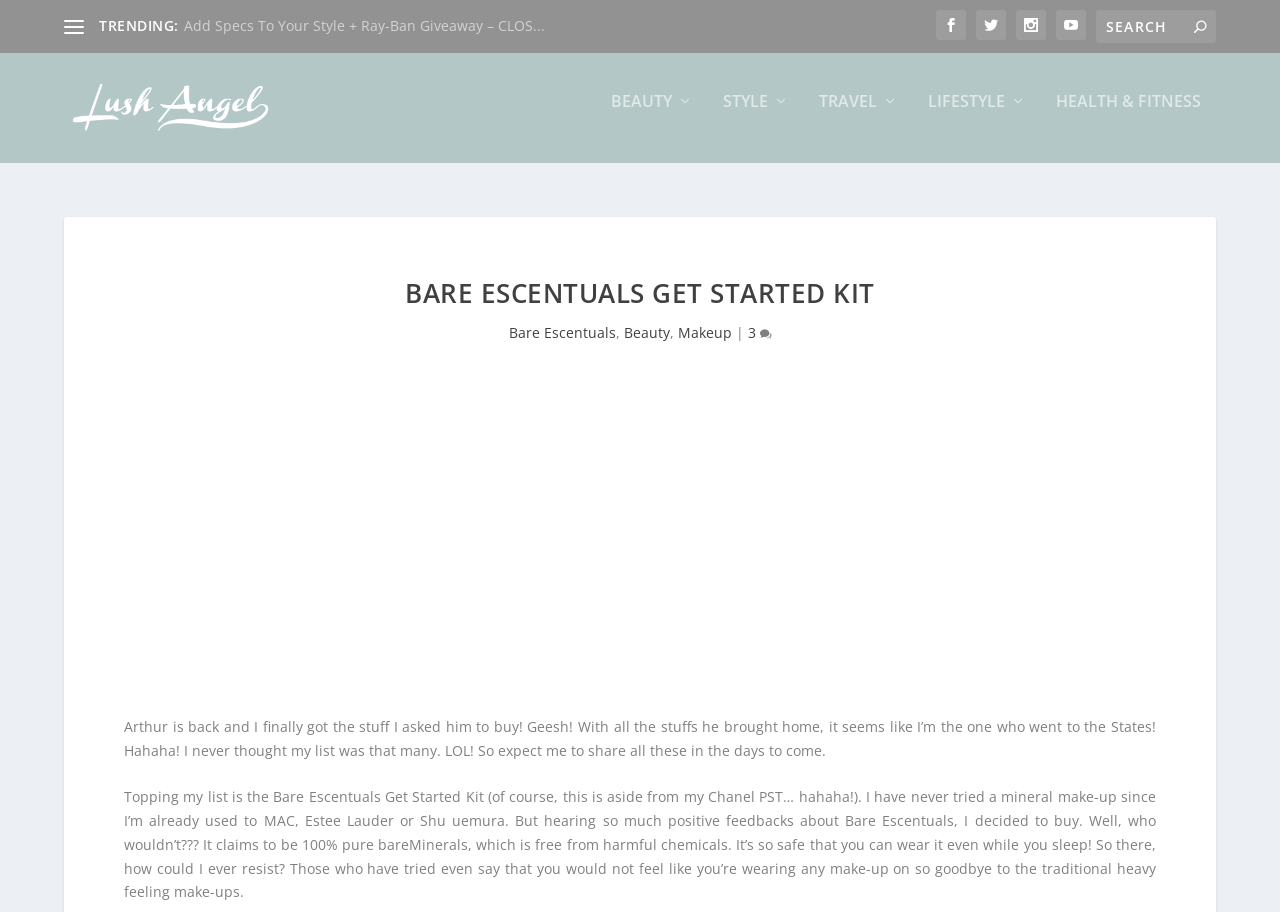Determine the bounding box coordinates of the region I should click to achieve the following instruction: "Click on TRENDING". Ensure the bounding box coordinates are four float numbers between 0 and 1, i.e., [left, top, right, bottom].

[0.077, 0.019, 0.139, 0.039]